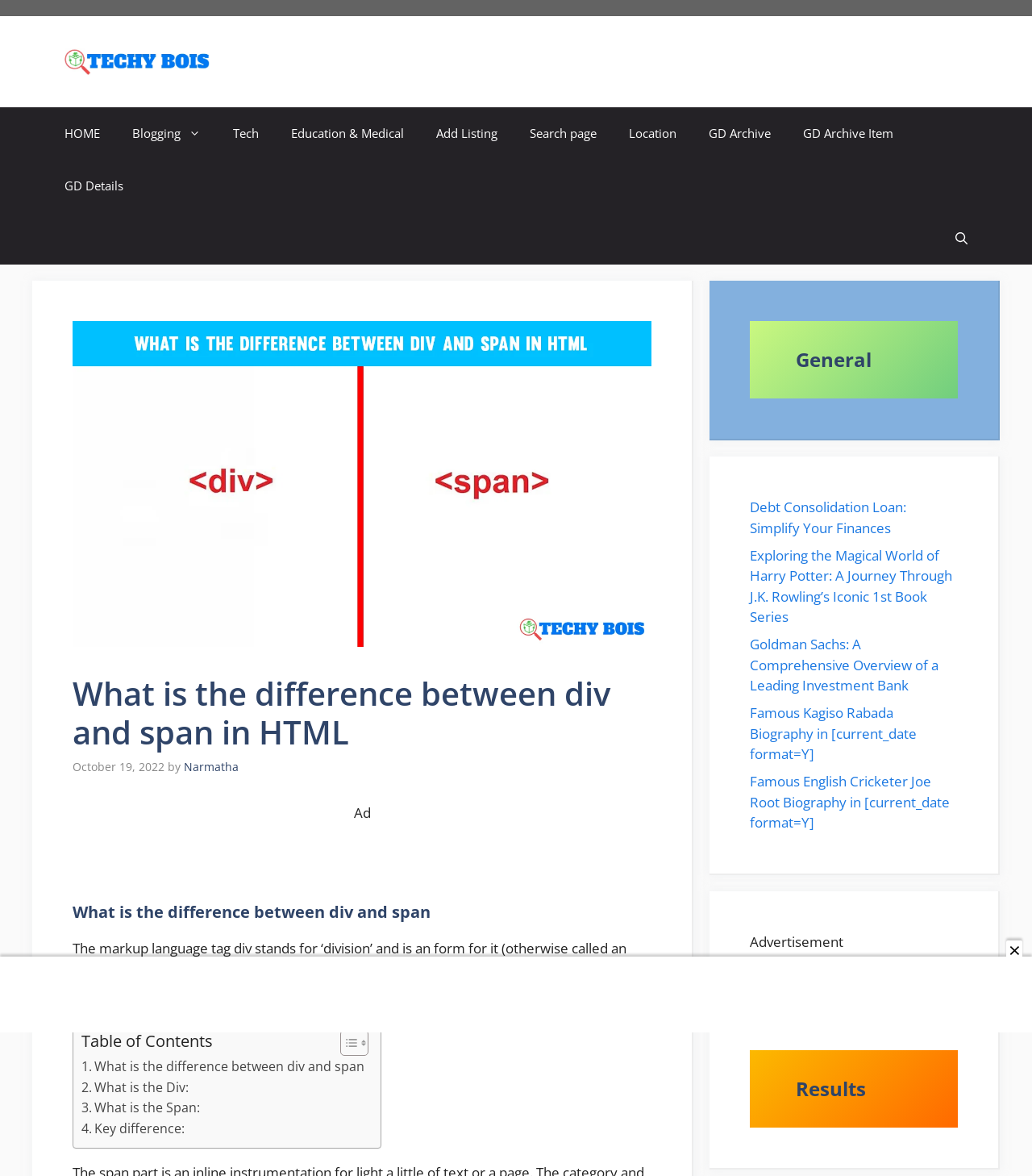Please specify the bounding box coordinates of the clickable region necessary for completing the following instruction: "Click on the 'Add Listing' link". The coordinates must consist of four float numbers between 0 and 1, i.e., [left, top, right, bottom].

[0.407, 0.092, 0.498, 0.136]